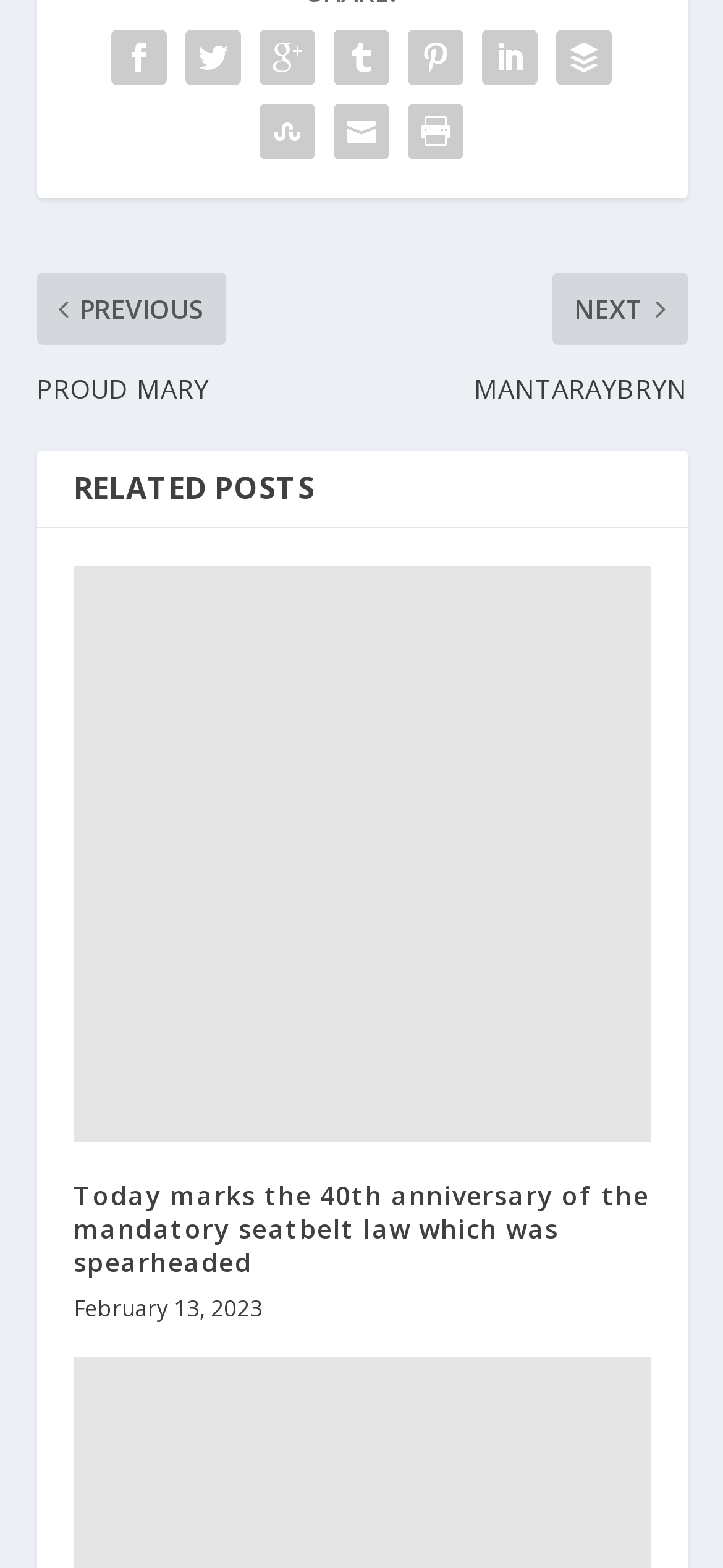Kindly determine the bounding box coordinates for the area that needs to be clicked to execute this instruction: "click the first social media link".

[0.141, 0.013, 0.244, 0.06]